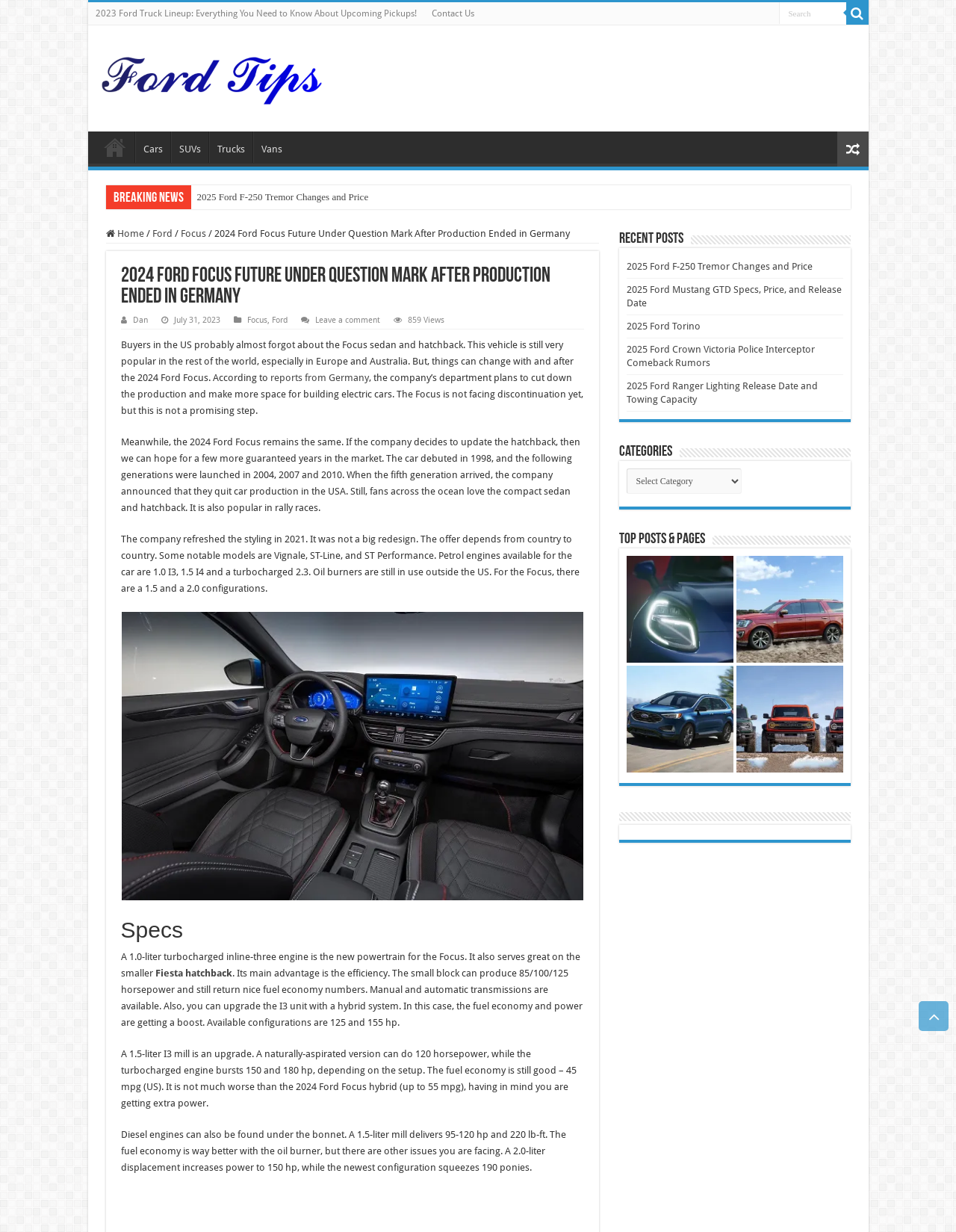Highlight the bounding box coordinates of the region I should click on to meet the following instruction: "Read the latest news".

[0.118, 0.155, 0.192, 0.167]